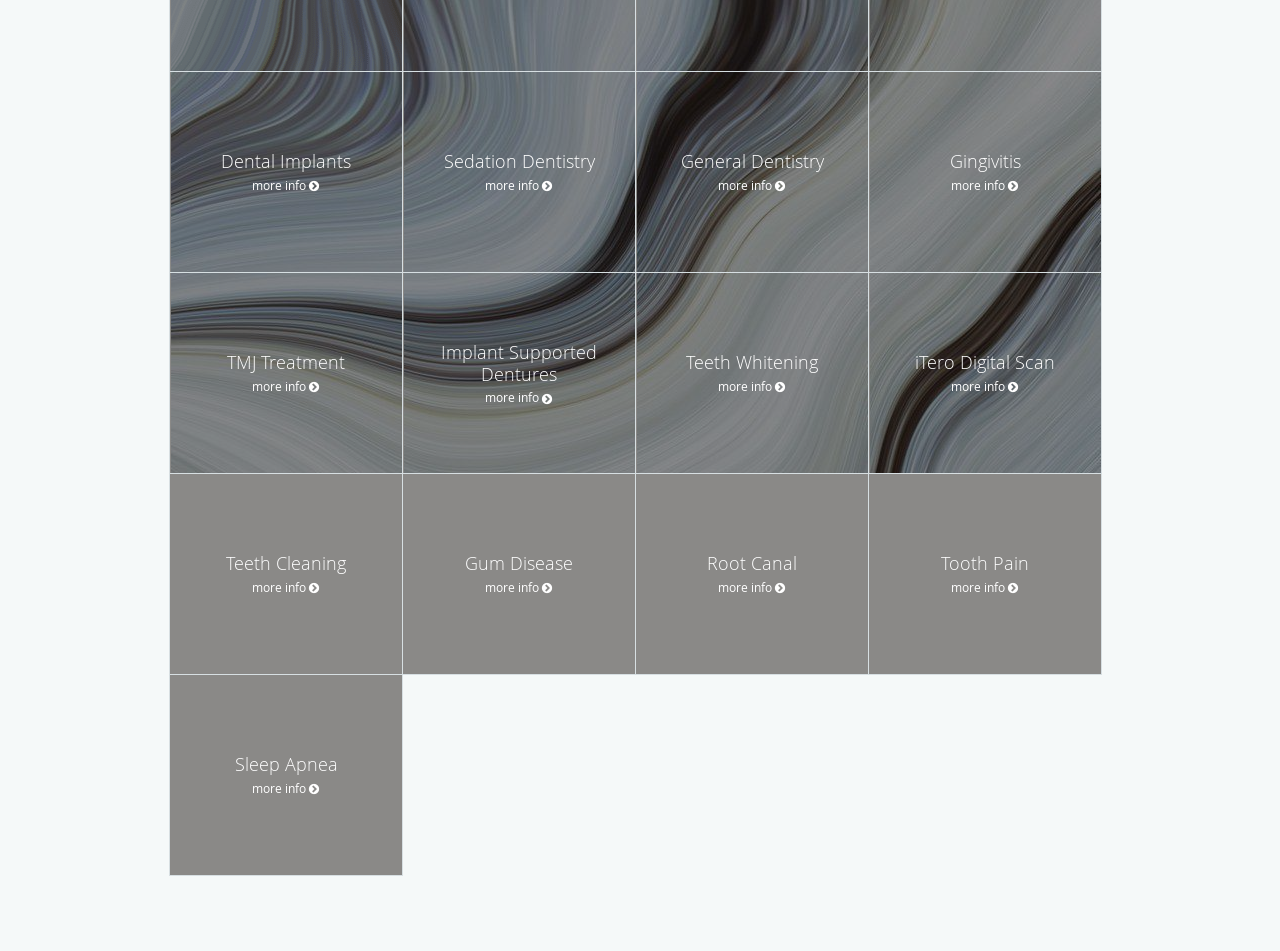Please specify the bounding box coordinates in the format (top-left x, top-left y, bottom-right x, bottom-right y), with values ranging from 0 to 1. Identify the bounding box for the UI component described as follows: Dental Implants more info

[0.133, 0.076, 0.314, 0.286]